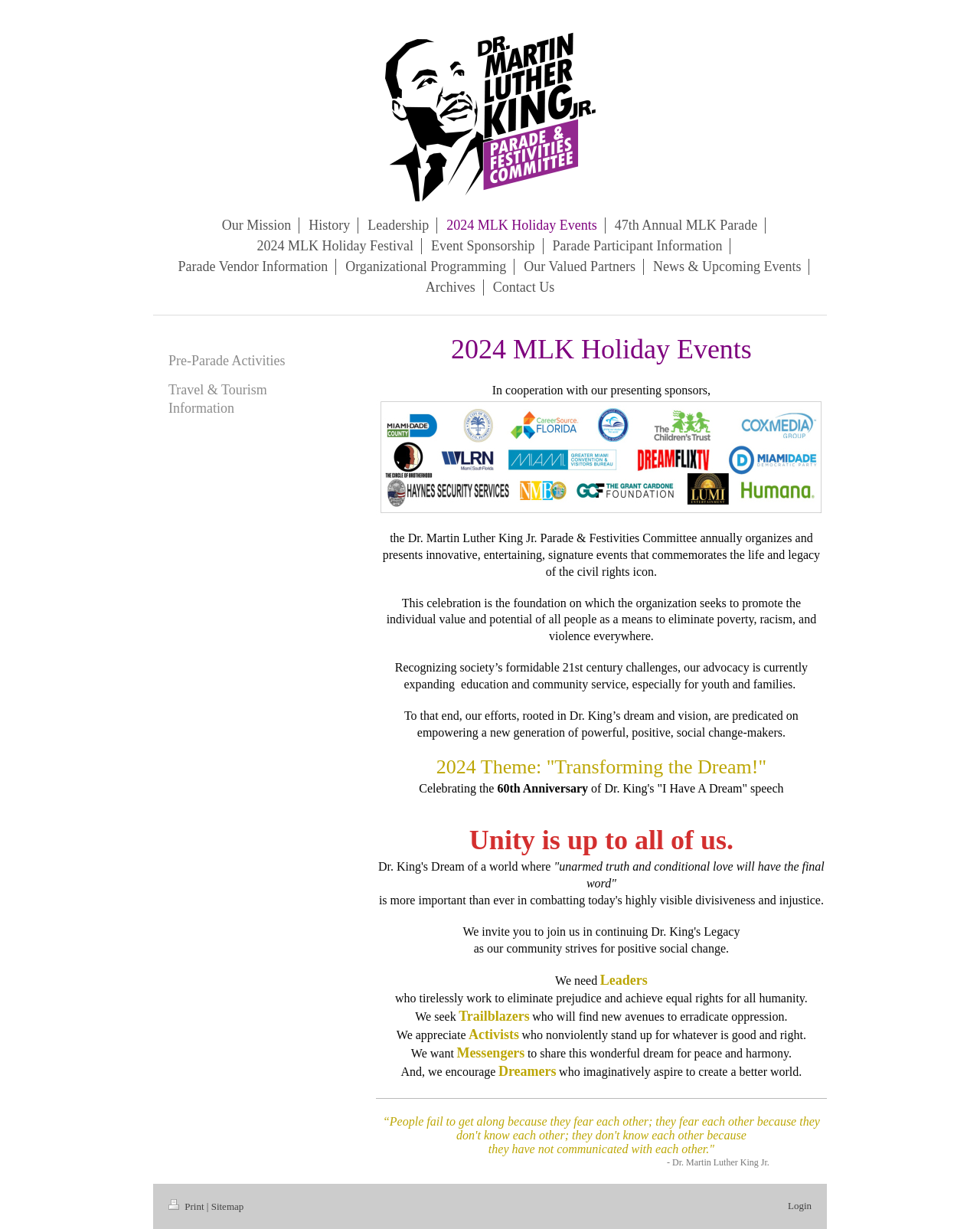Provide a short, one-word or phrase answer to the question below:
What is the name of the organization?

Dr. Martin Luther King Jr. Parade & Festivities Committee Inc.